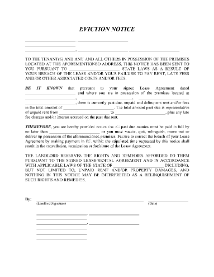Answer briefly with one word or phrase:
What is the purpose of the eviction notice?

To inform tenants of legal actions